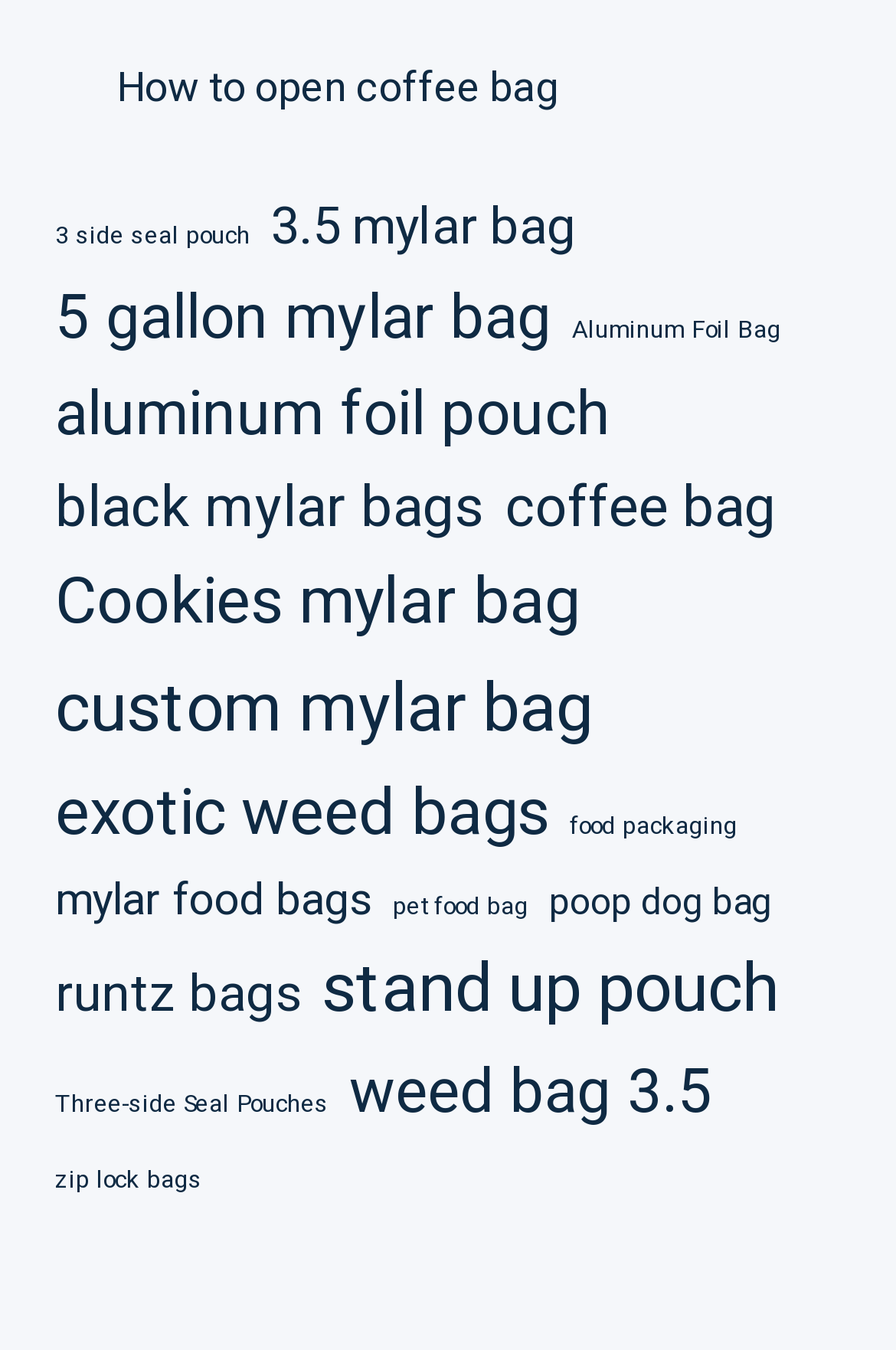Please reply to the following question with a single word or a short phrase:
What is the product with the longest name?

Three-side Seal Pouches